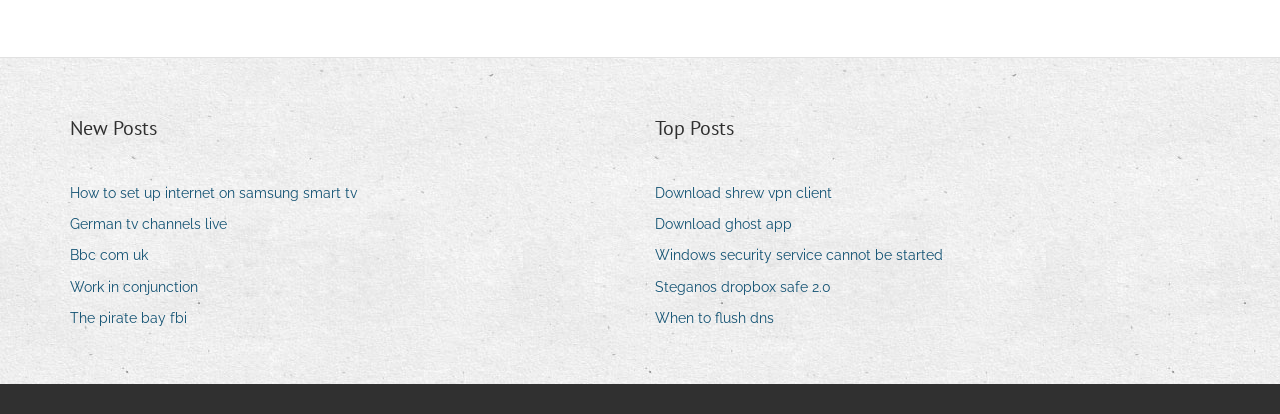Determine the bounding box coordinates of the clickable element necessary to fulfill the instruction: "Explore top posts". Provide the coordinates as four float numbers within the 0 to 1 range, i.e., [left, top, right, bottom].

[0.512, 0.273, 0.573, 0.346]